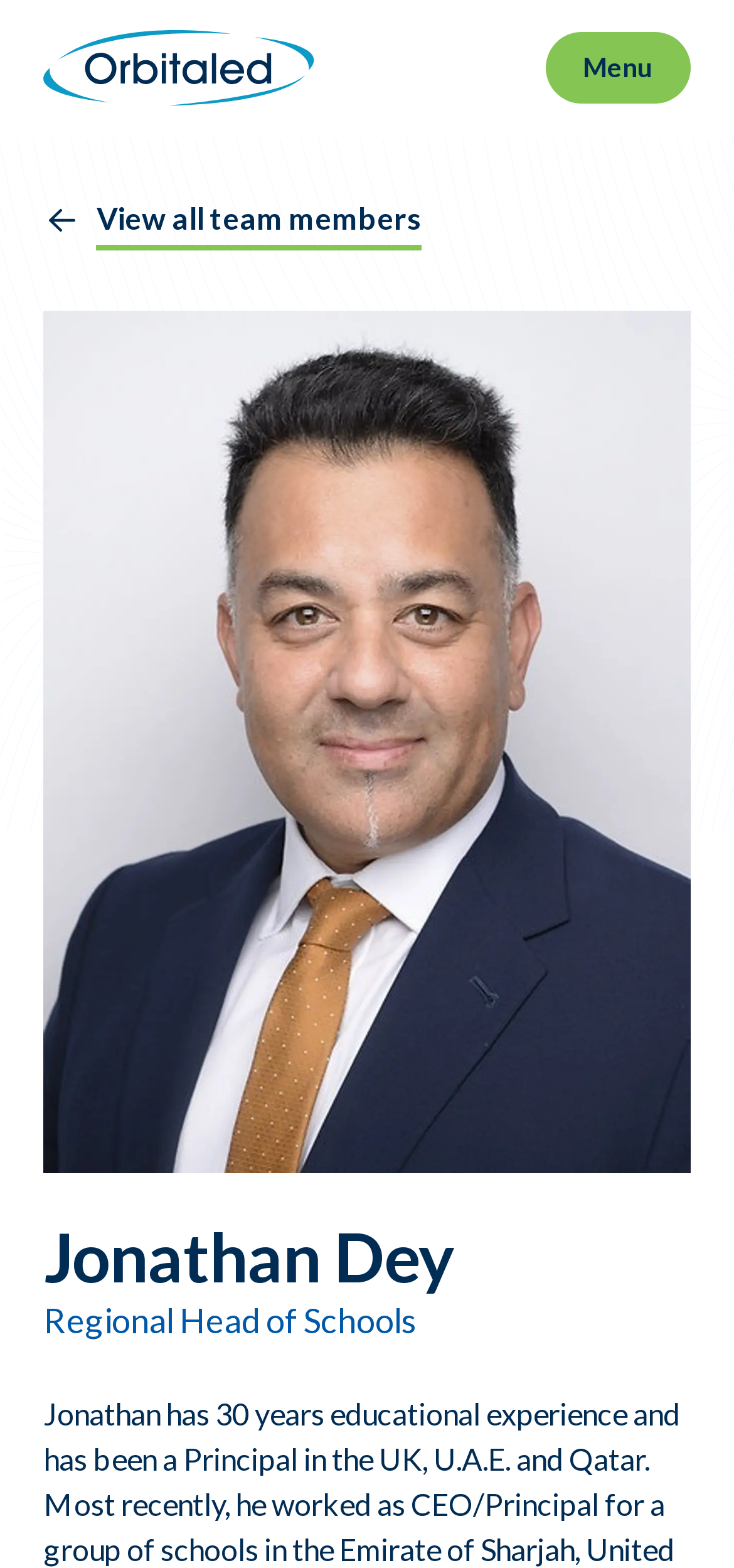Refer to the image and provide an in-depth answer to the question: 
How many team members can be viewed?

The link 'View all team members' implies that all team members can be viewed by clicking on this link.